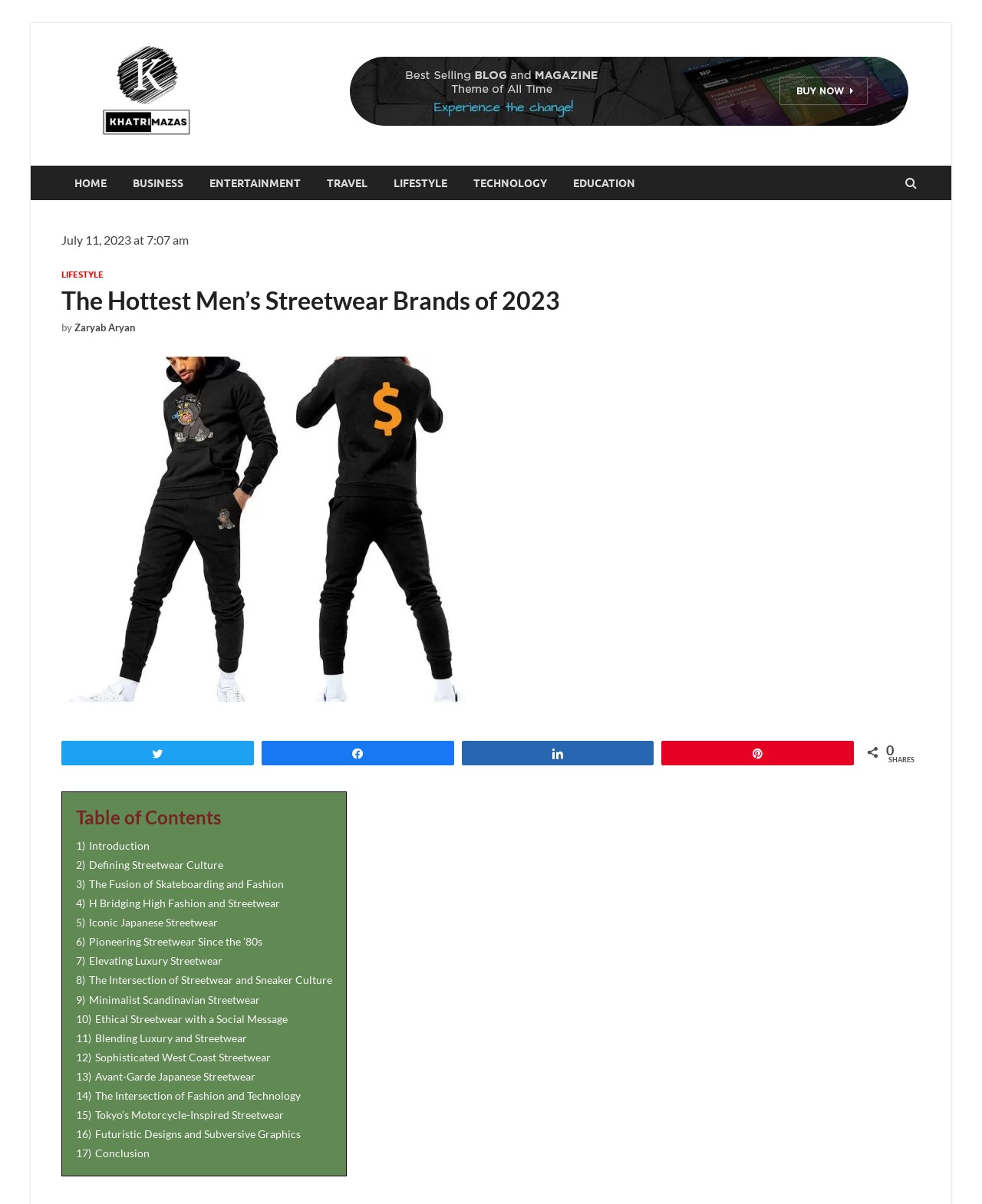From the element description: "2) Defining Streetwear Culture", extract the bounding box coordinates of the UI element. The coordinates should be expressed as four float numbers between 0 and 1, in the order [left, top, right, bottom].

[0.077, 0.713, 0.227, 0.724]